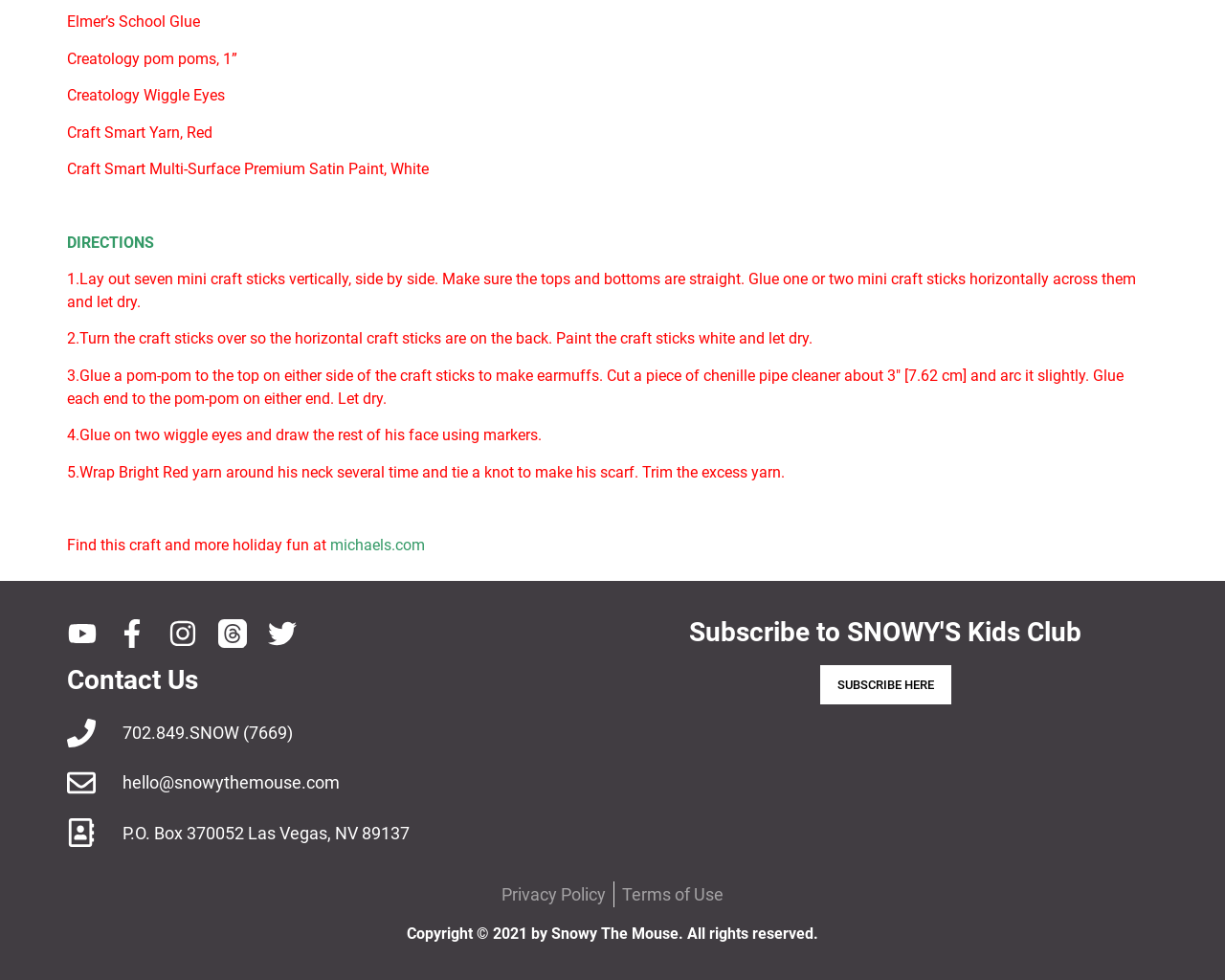Find the UI element described as: "Replica Watches" and predict its bounding box coordinates. Ensure the coordinates are four float numbers between 0 and 1, [left, top, right, bottom].

None